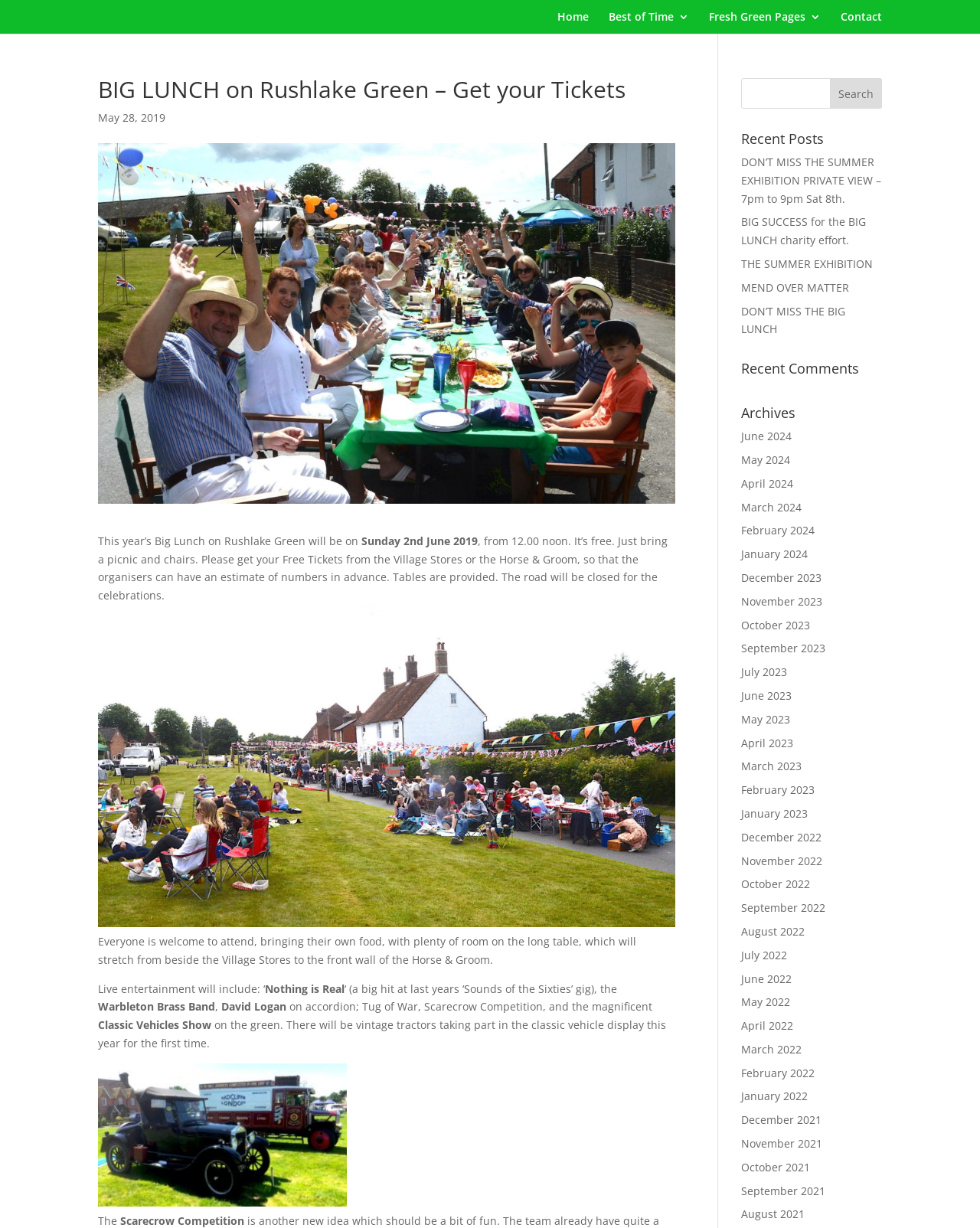Please find the bounding box for the following UI element description. Provide the coordinates in (top-left x, top-left y, bottom-right x, bottom-right y) format, with values between 0 and 1: Download full PDF

None